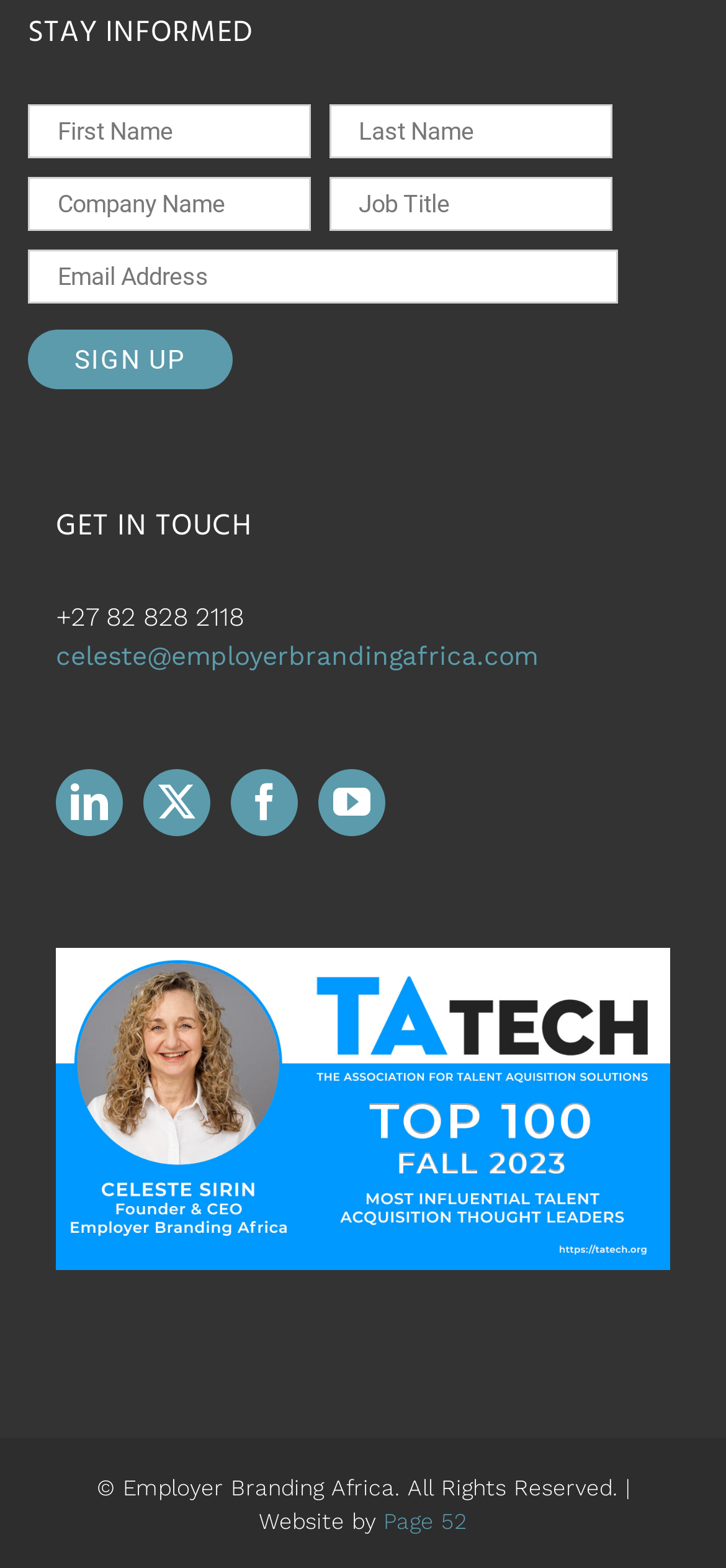Provide the bounding box coordinates of the area you need to click to execute the following instruction: "Visit LinkedIn page".

[0.077, 0.491, 0.169, 0.533]